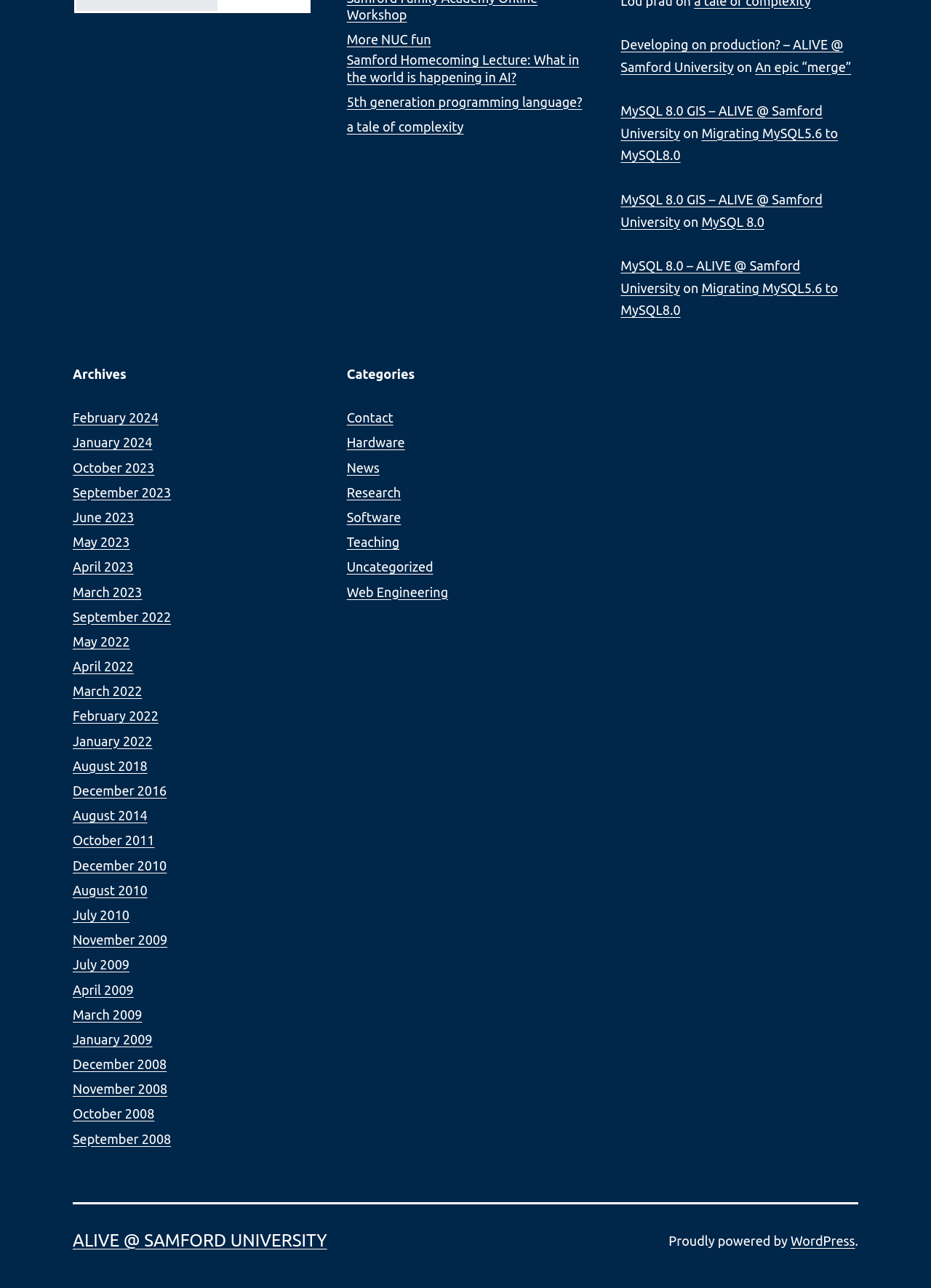Determine the bounding box coordinates of the element that should be clicked to execute the following command: "click on 'More NUC fun'".

[0.372, 0.024, 0.463, 0.038]